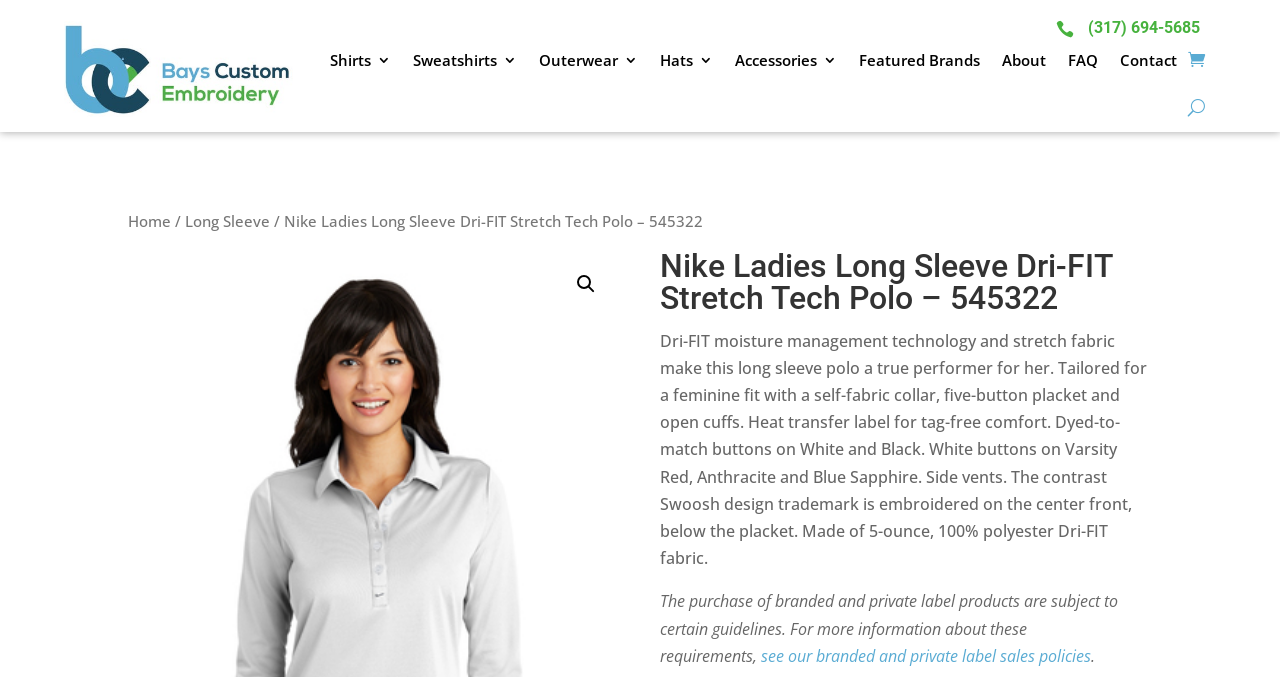Pinpoint the bounding box coordinates of the clickable element to carry out the following instruction: "View the branded and private label sales policies."

[0.595, 0.952, 0.853, 0.985]